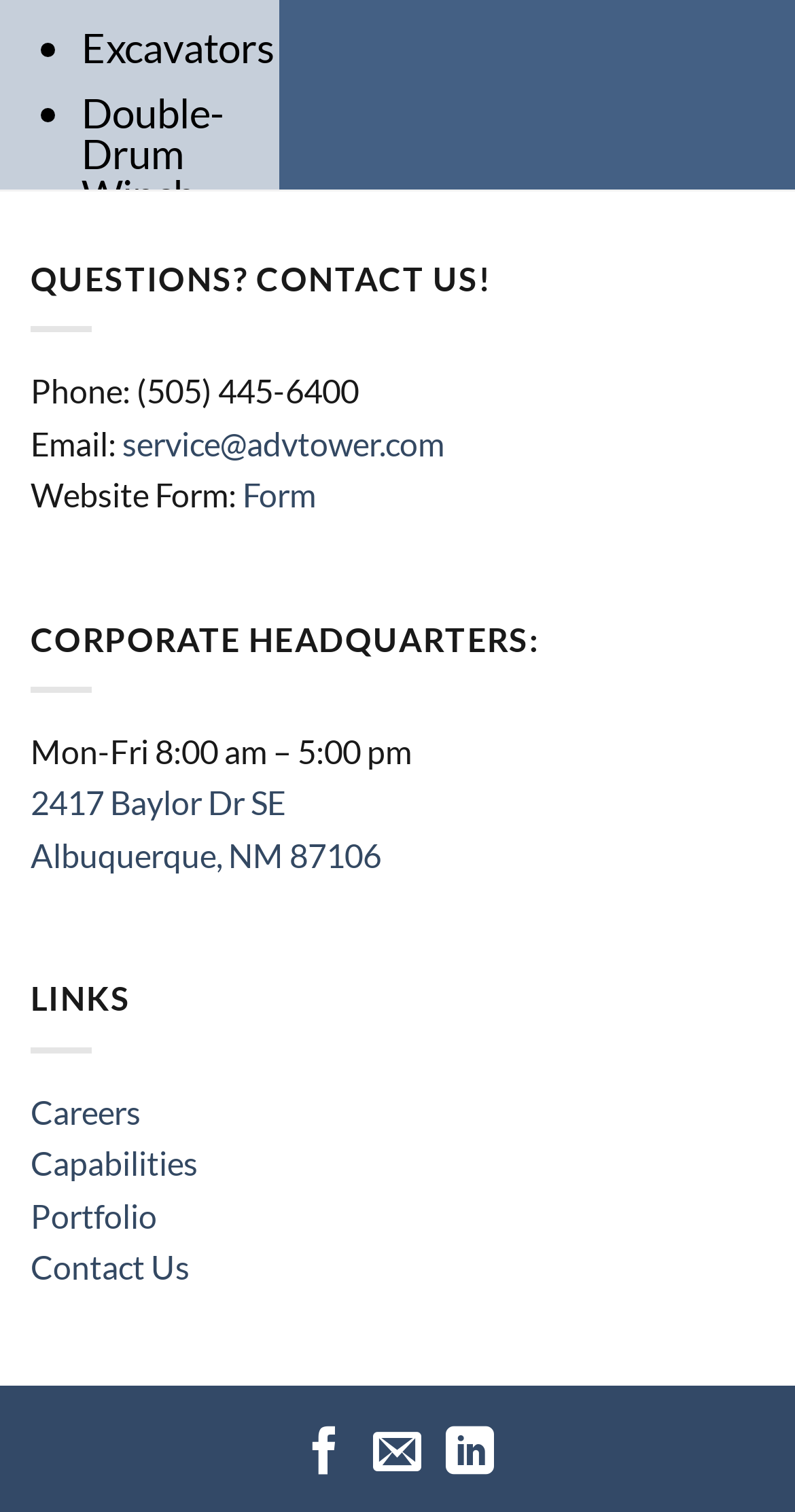Please identify the bounding box coordinates of the clickable area that will allow you to execute the instruction: "View the Portfolio".

[0.038, 0.791, 0.197, 0.816]